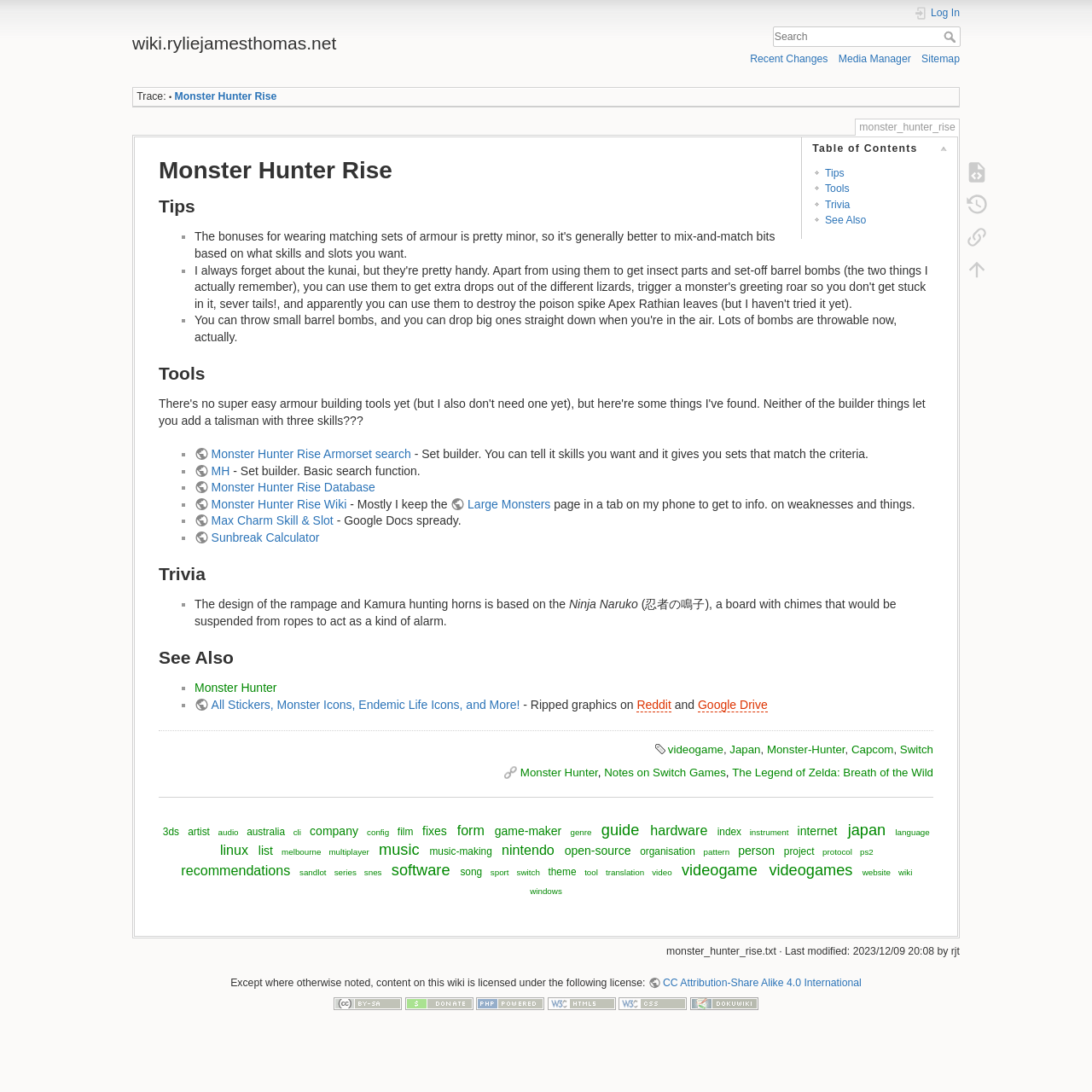Please identify the bounding box coordinates of the element's region that should be clicked to execute the following instruction: "Log in to the website". The bounding box coordinates must be four float numbers between 0 and 1, i.e., [left, top, right, bottom].

[0.837, 0.005, 0.879, 0.019]